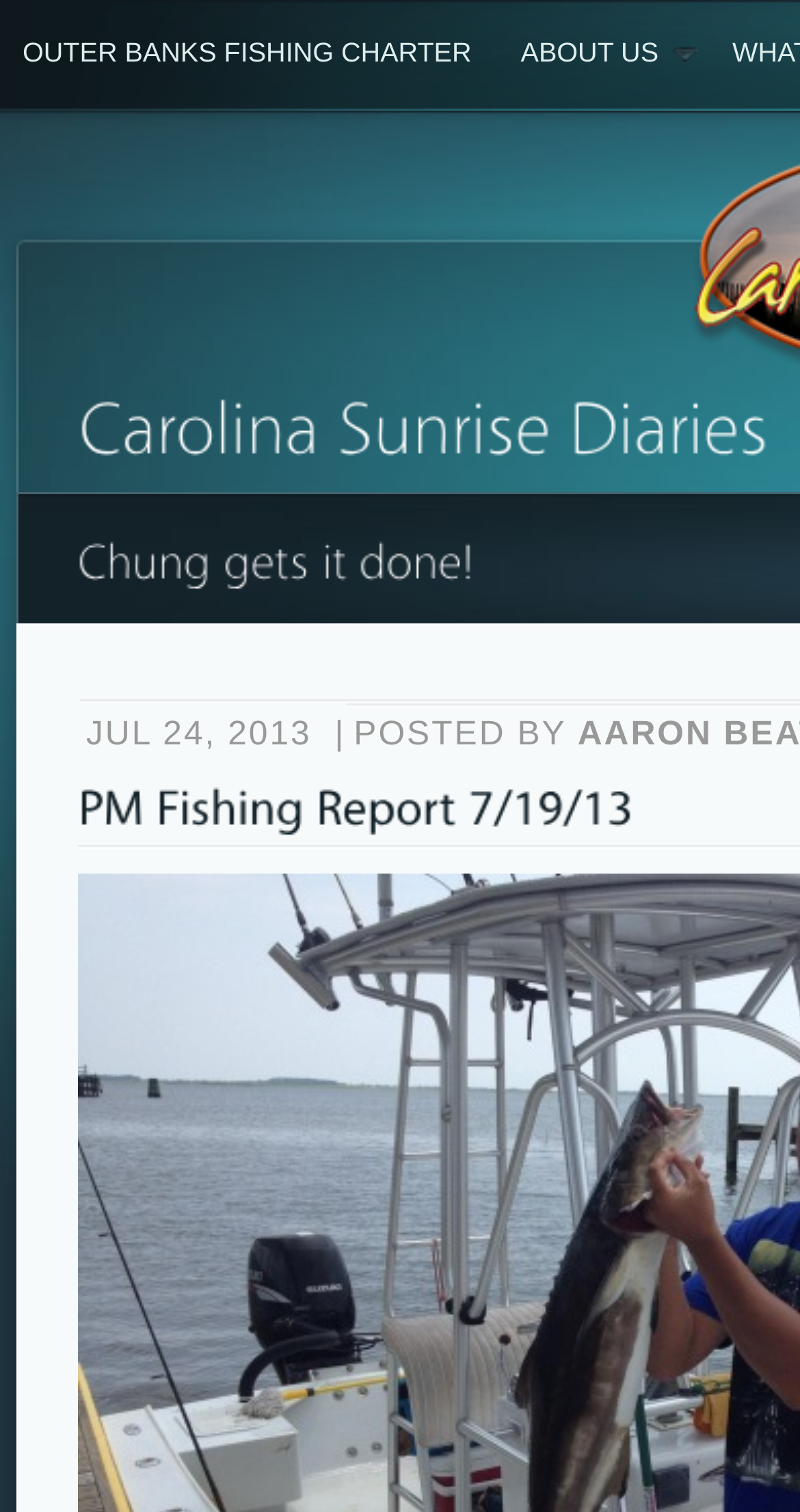Please provide a comprehensive response to the question below by analyzing the image: 
What is the date mentioned on the page?

The static text element with the bounding box coordinates [0.108, 0.472, 0.39, 0.498] contains the date 'JUL 24, 2013', which suggests that this date is relevant to the content on the webpage.